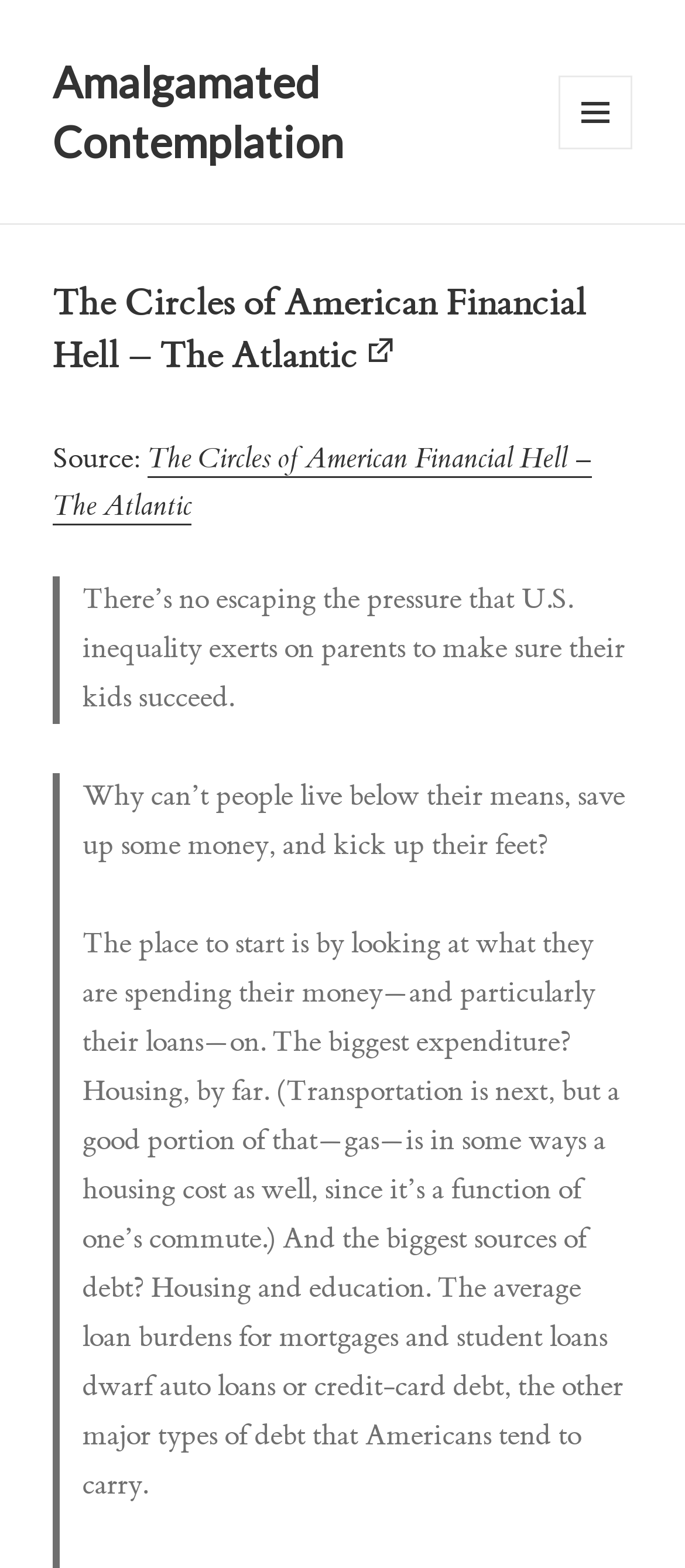Use a single word or phrase to answer this question: 
What is the source of the article?

The Atlantic